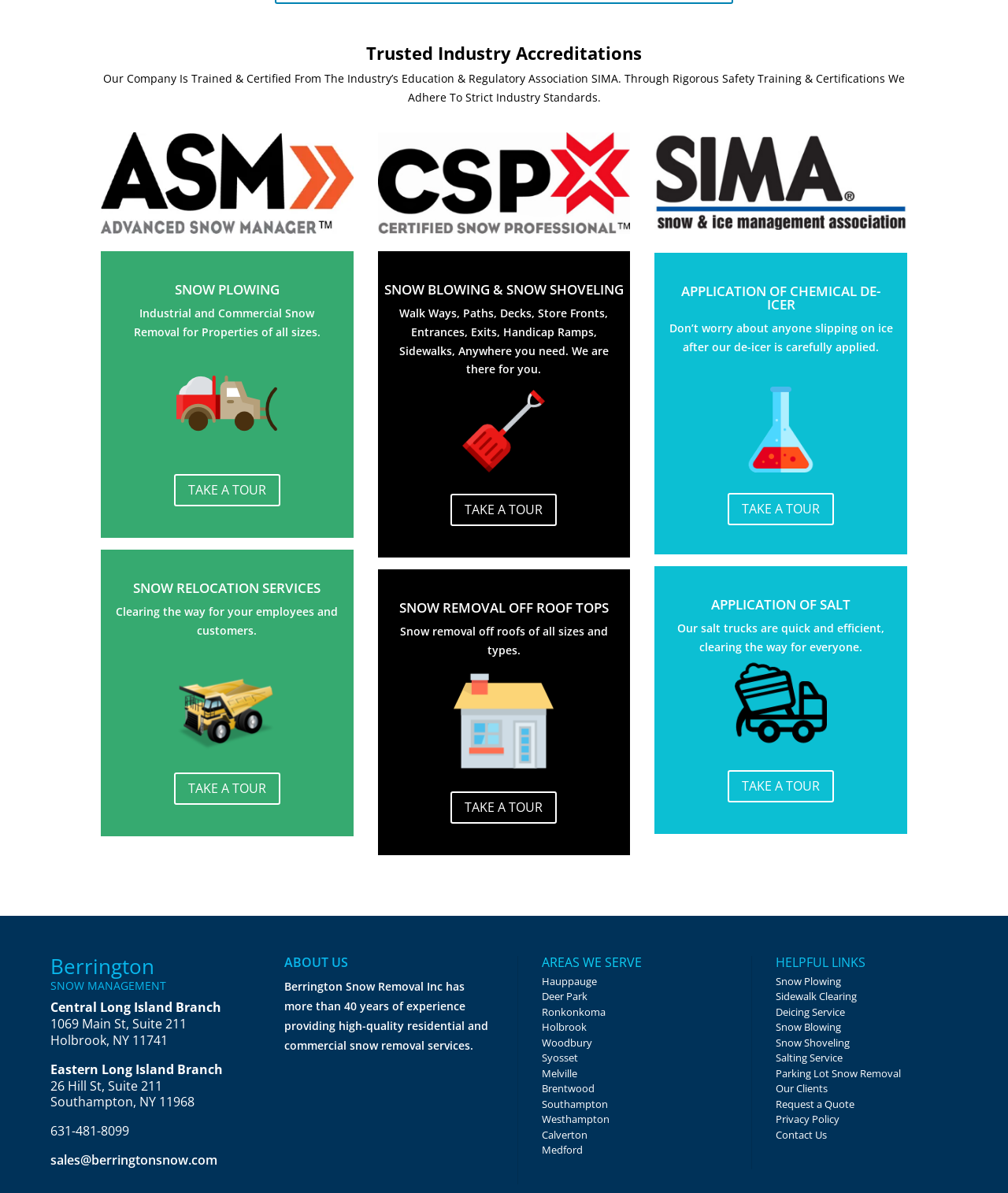What is the company's name?
Look at the image and construct a detailed response to the question.

The company's name is mentioned in the heading 'Berrington' with bounding box coordinates [0.05, 0.801, 0.255, 0.825]. It is also mentioned in the contact information section with address and phone number.